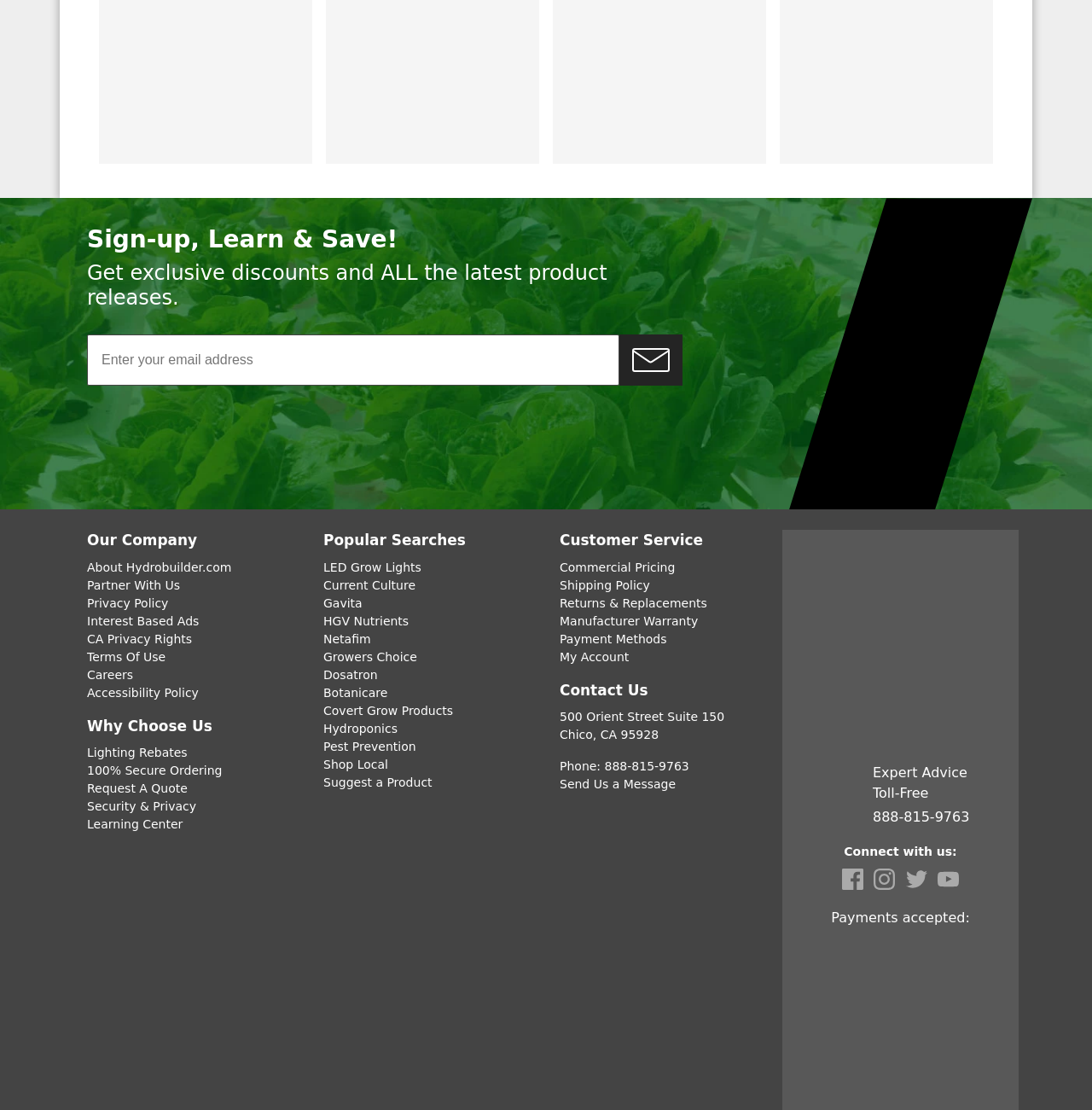Extract the bounding box coordinates for the UI element described by the text: "Send Us a Message". The coordinates should be in the form of [left, top, right, bottom] with values between 0 and 1.

[0.512, 0.7, 0.619, 0.713]